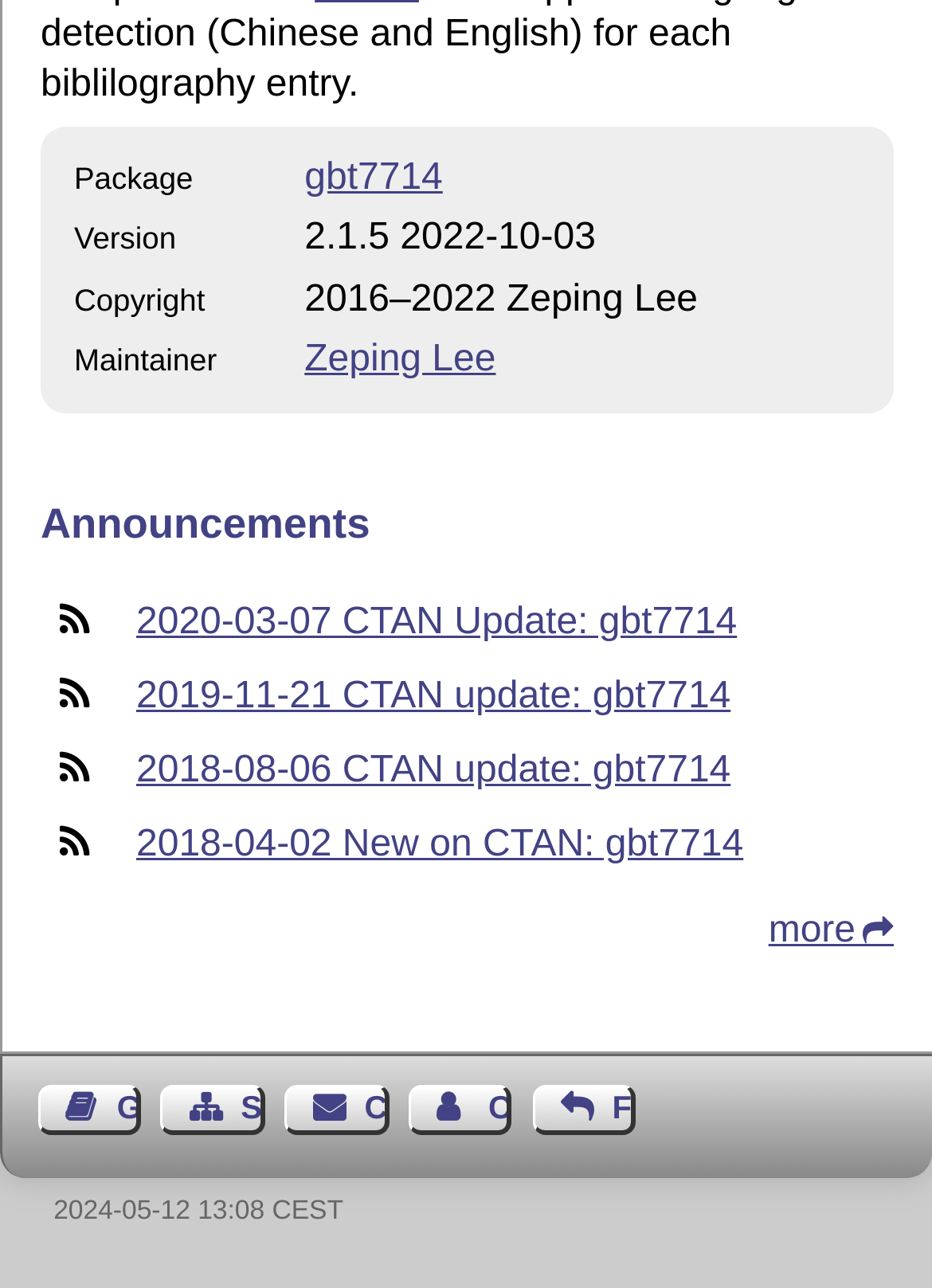Locate the bounding box coordinates of the element to click to perform the following action: 'Visit LinkedIn page'. The coordinates should be given as four float values between 0 and 1, in the form of [left, top, right, bottom].

None